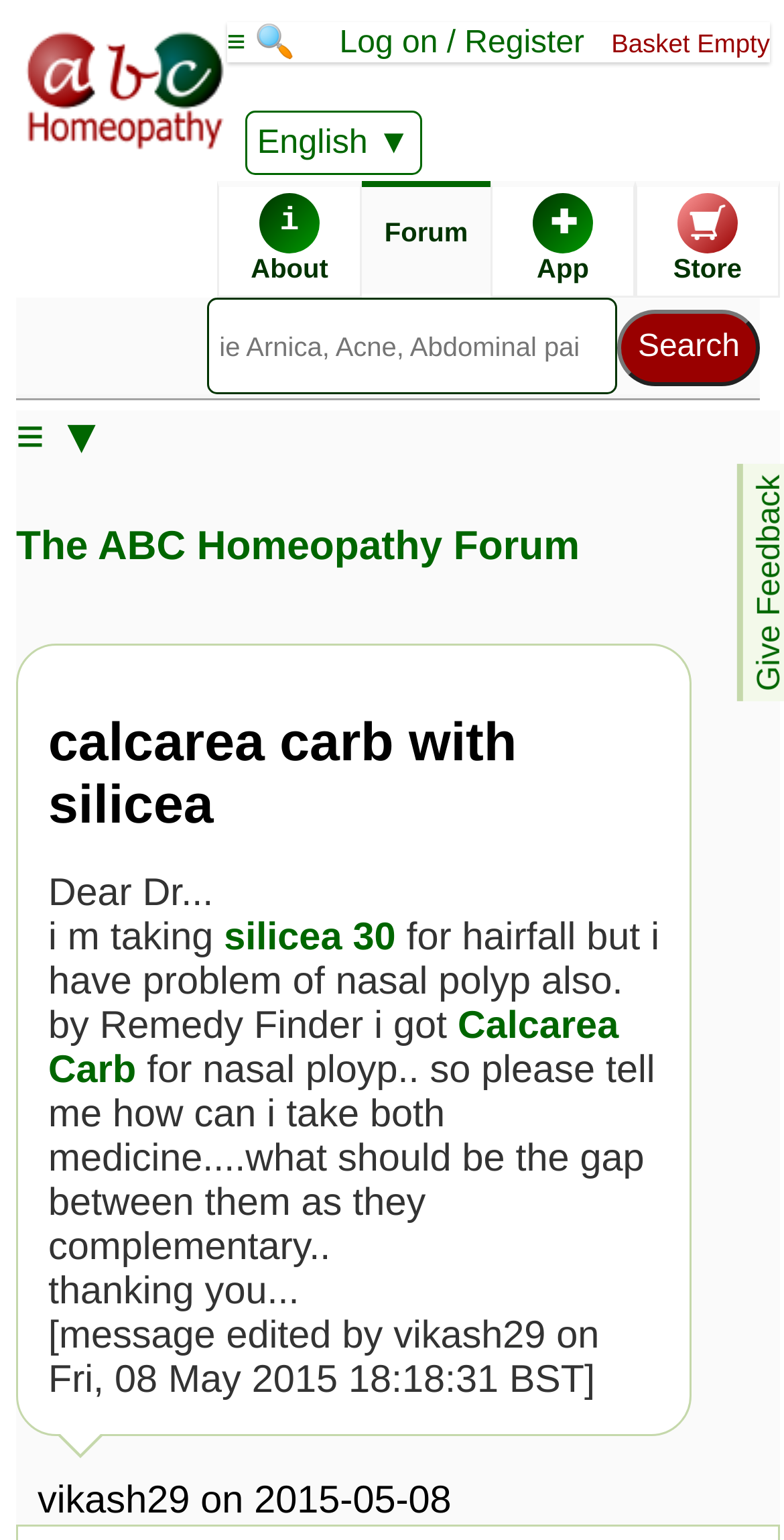What is the purpose of the Remedy Finder App?
Provide a concise answer using a single word or phrase based on the image.

To find remedies